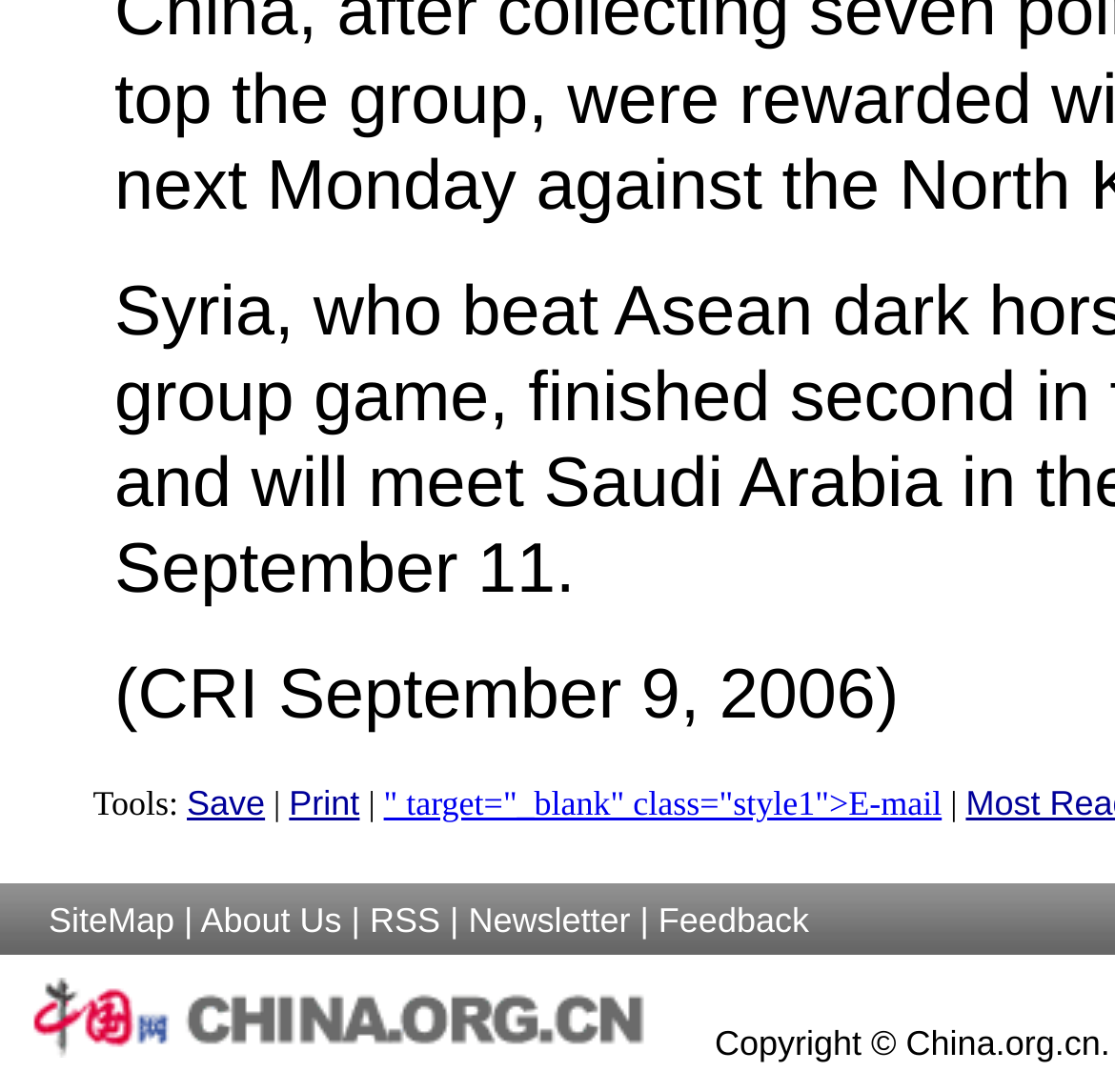Please identify the bounding box coordinates of the region to click in order to complete the task: "Save the current page". The coordinates must be four float numbers between 0 and 1, specified as [left, top, right, bottom].

[0.168, 0.717, 0.238, 0.754]